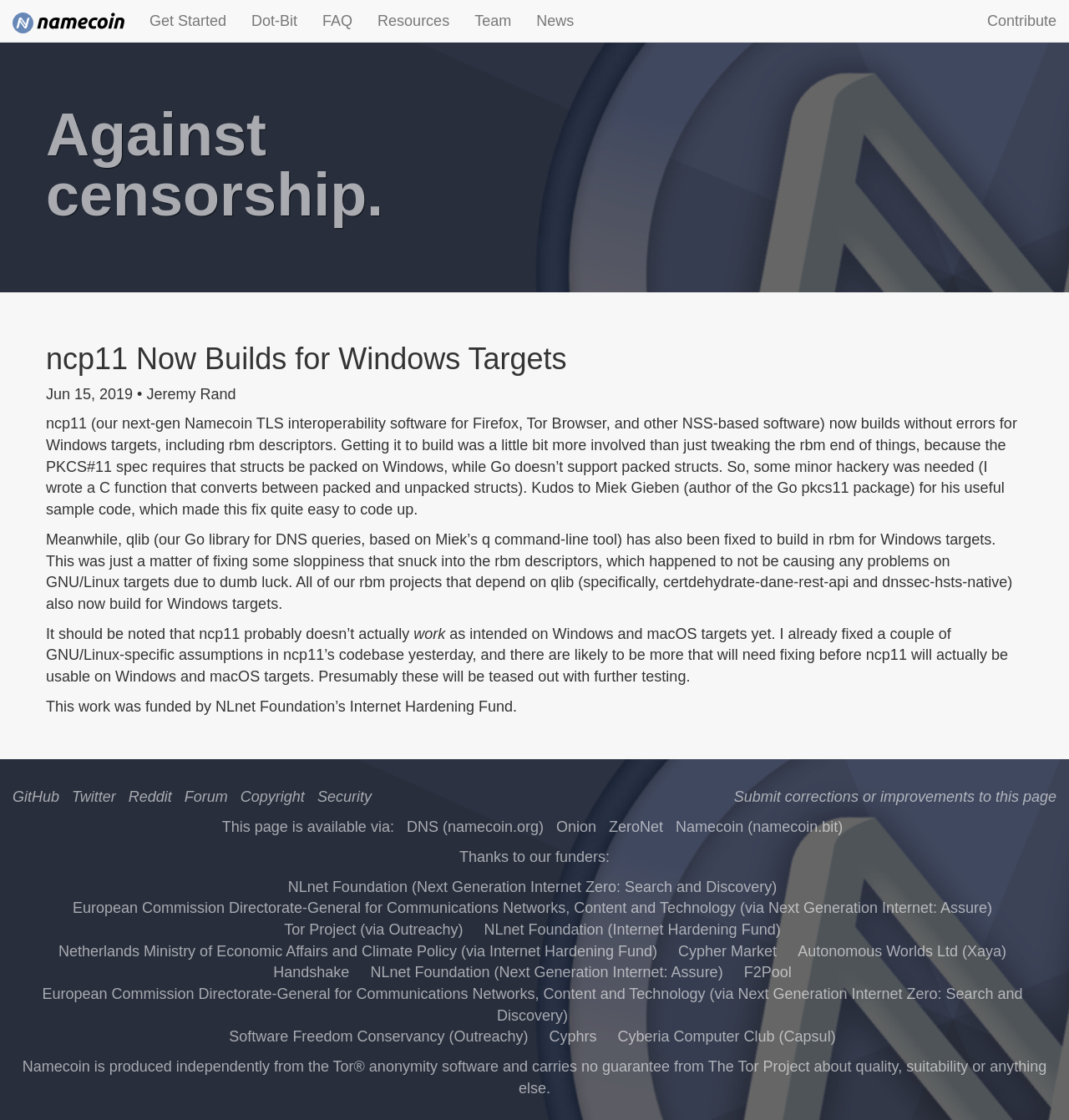Identify the bounding box for the described UI element: "Cyberia Computer Club (Capsul)".

[0.578, 0.918, 0.782, 0.933]